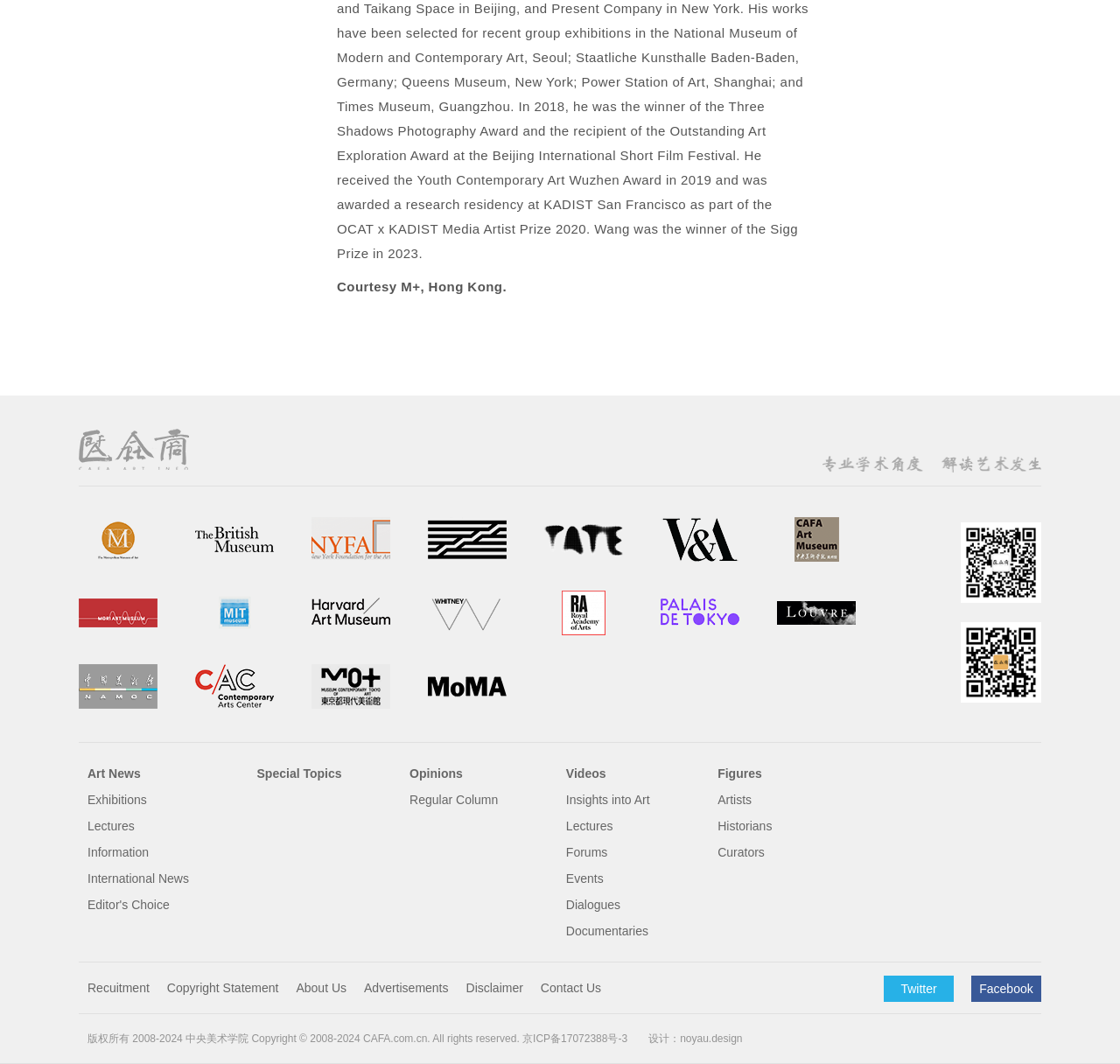Respond concisely with one word or phrase to the following query:
What is the name of the museum at the top?

M+